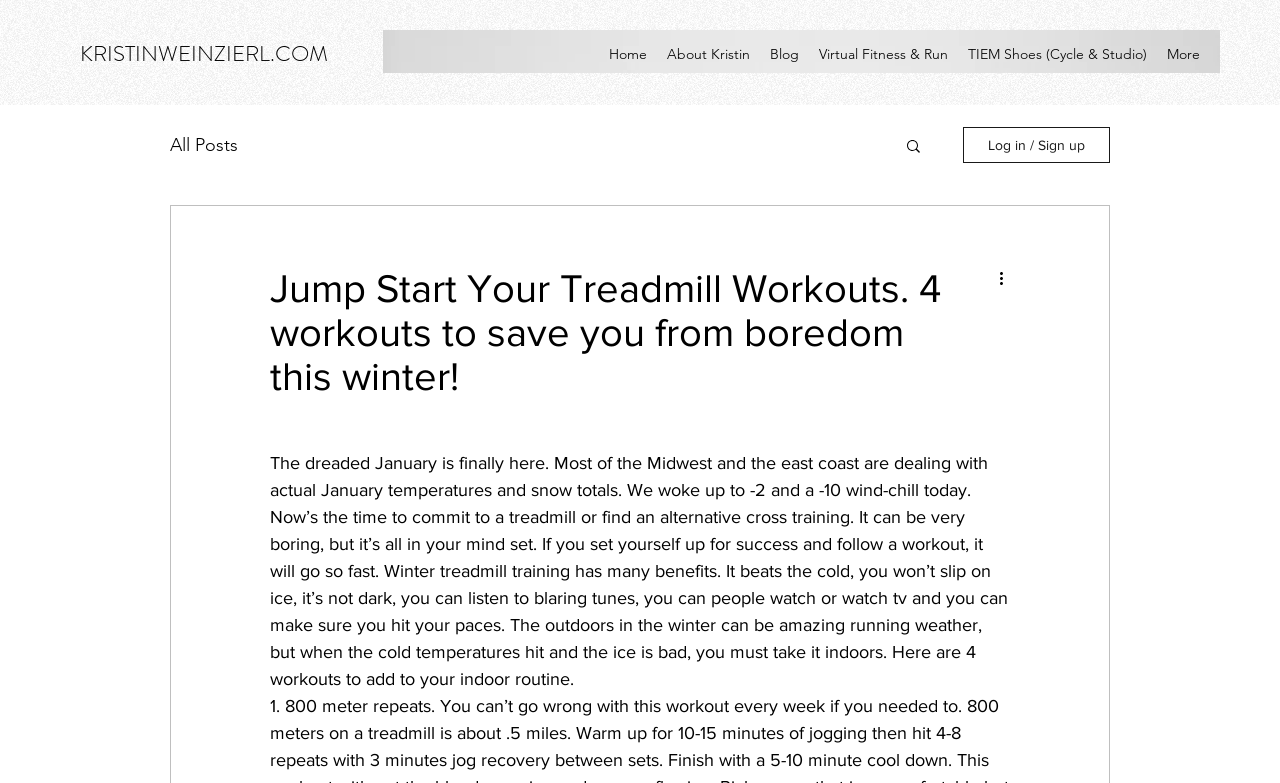Provide the bounding box coordinates in the format (top-left x, top-left y, bottom-right x, bottom-right y). All values are floating point numbers between 0 and 1. Determine the bounding box coordinate of the UI element described as: Author Login

None